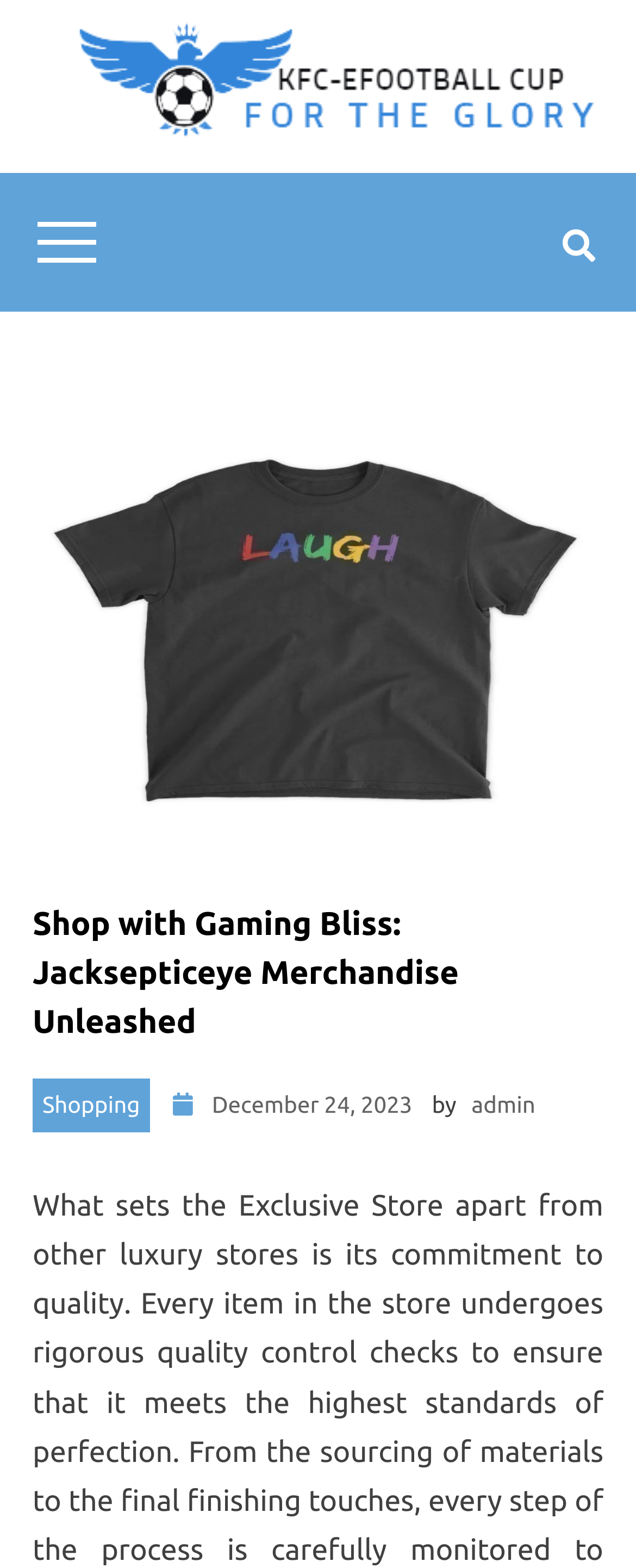How many navigation links are present?
Using the image, answer in one word or phrase.

3